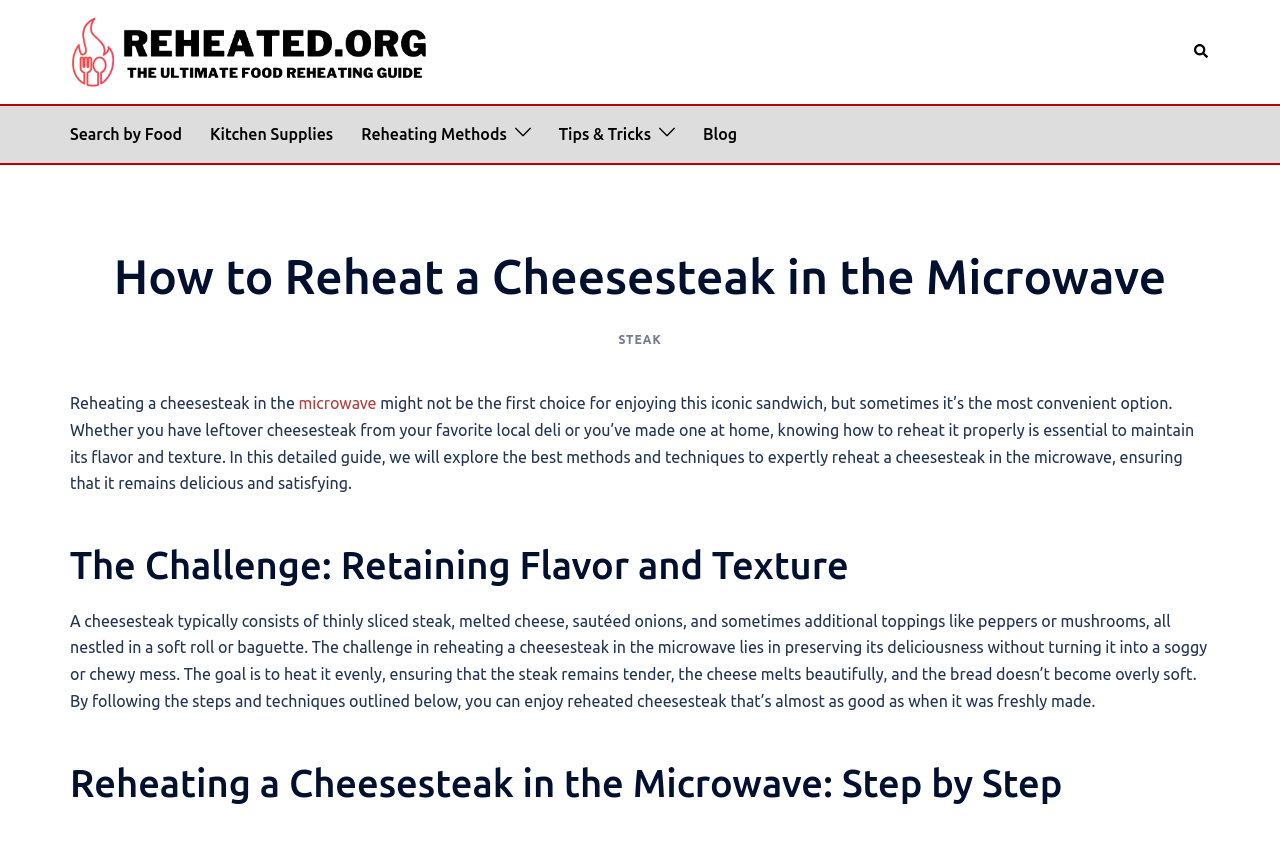Locate the bounding box coordinates of the element that should be clicked to fulfill the instruction: "Search for a food".

[0.933, 0.052, 0.945, 0.072]